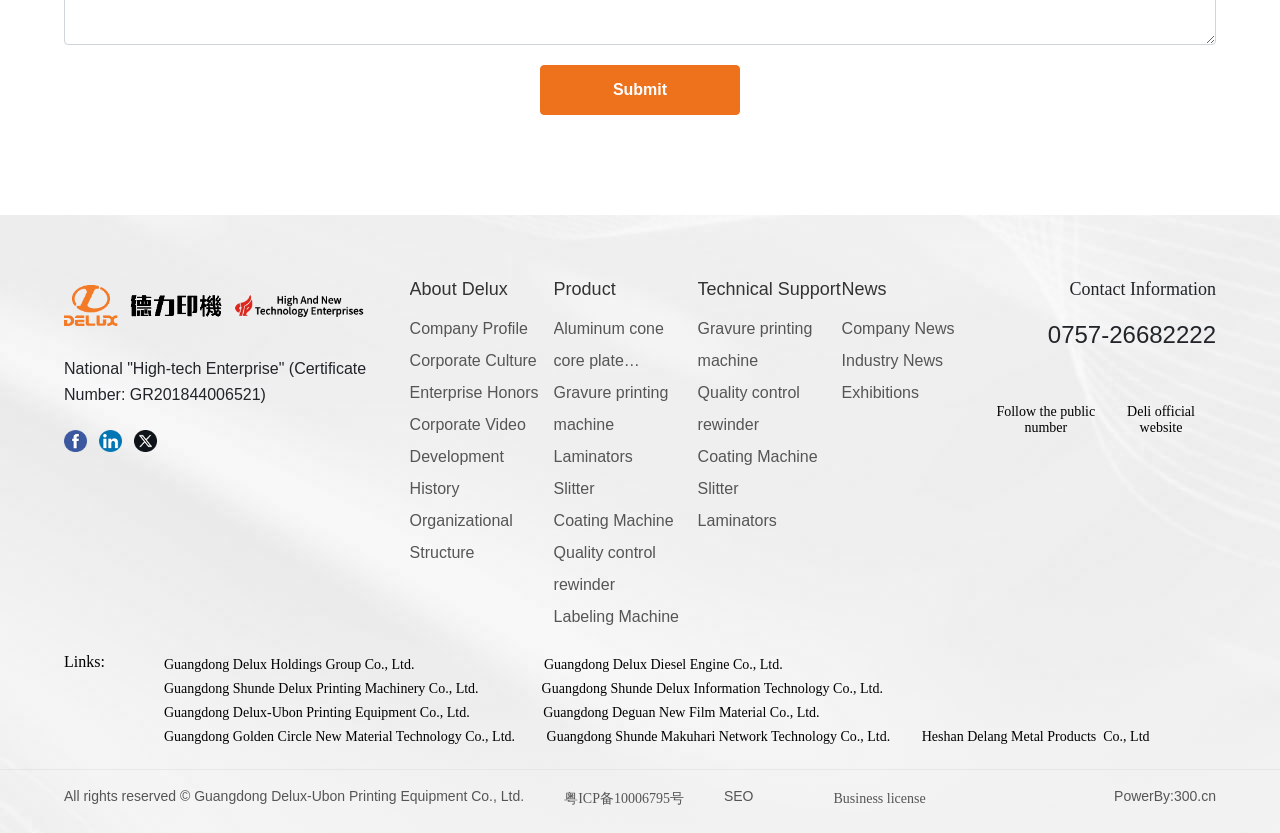Find and specify the bounding box coordinates that correspond to the clickable region for the instruction: "Visit the Facebook page".

[0.05, 0.515, 0.073, 0.543]